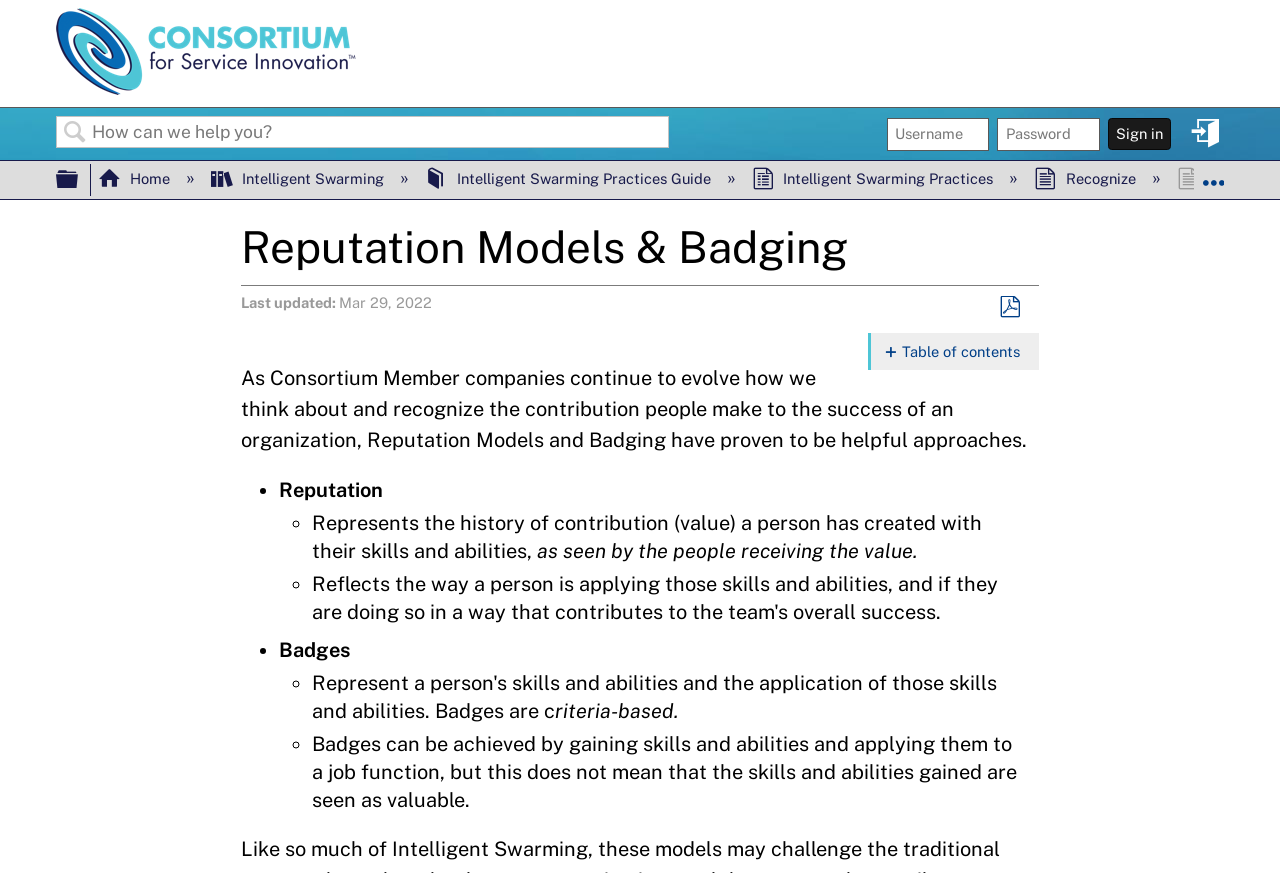What is the date of the last update?
Refer to the image and offer an in-depth and detailed answer to the question.

The webpage displays a description list with the last updated date, which is March 29, 2022.